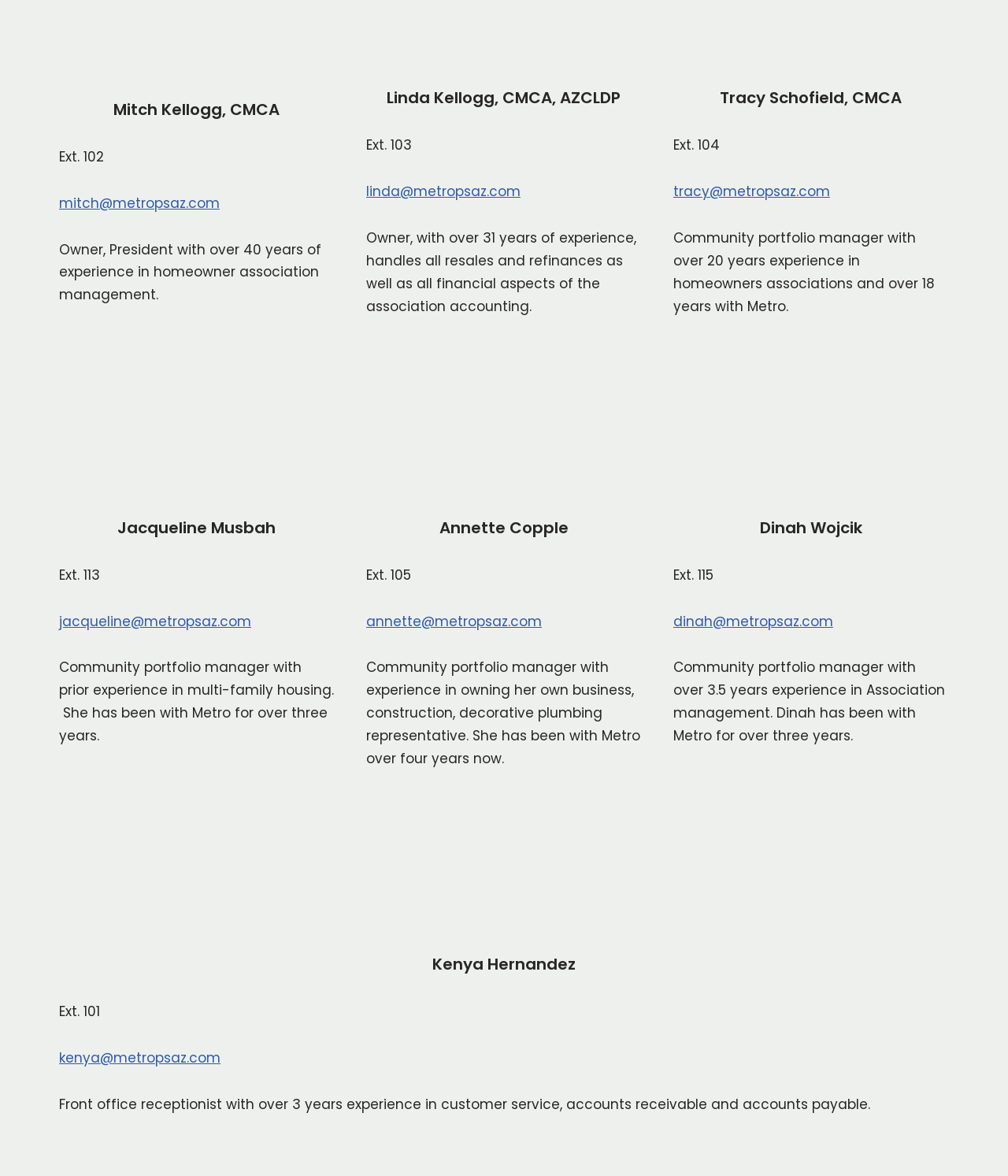Please look at the image and answer the question with a detailed explanation: What is the job title of Kenya Hernandez?

I found the text associated with Kenya Hernandez's description, which mentions that she is a front office receptionist.